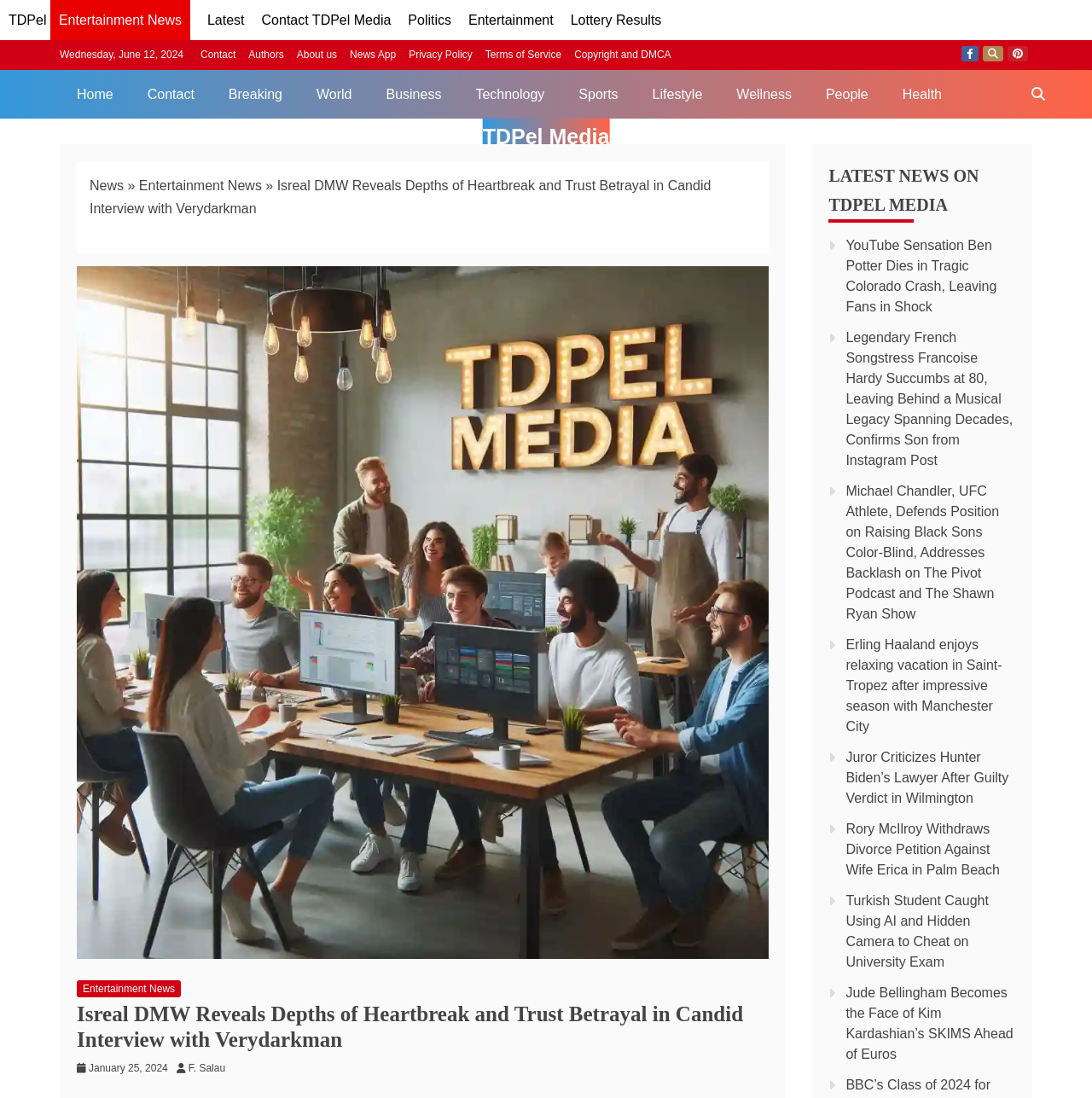What is the category of the news article?
Please provide a single word or phrase as the answer based on the screenshot.

Entertainment News